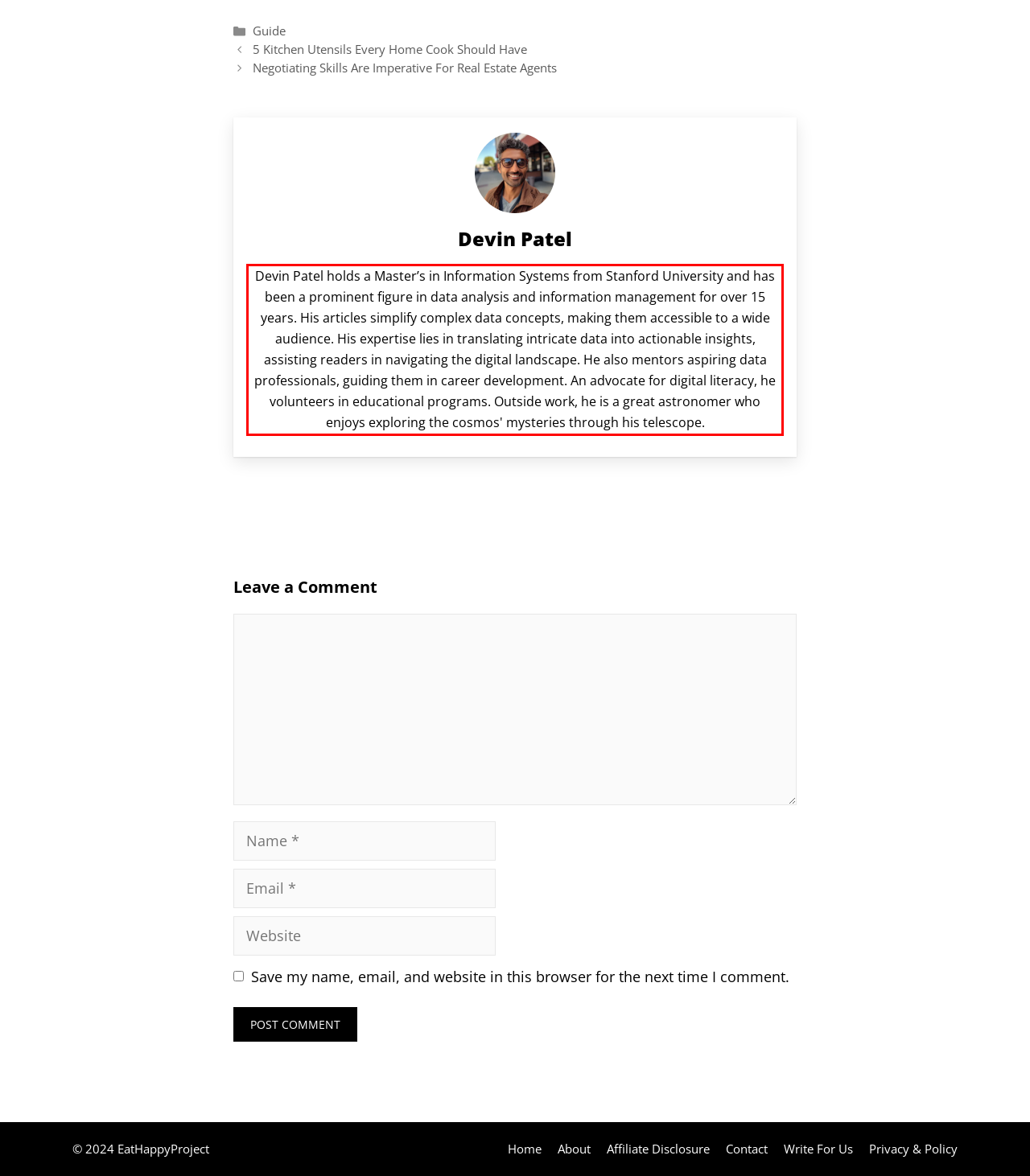Using the provided webpage screenshot, recognize the text content in the area marked by the red bounding box.

Devin Patel holds a Master’s in Information Systems from Stanford University and has been a prominent figure in data analysis and information management for over 15 years. His articles simplify complex data concepts, making them accessible to a wide audience. His expertise lies in translating intricate data into actionable insights, assisting readers in navigating the digital landscape. He also mentors aspiring data professionals, guiding them in career development. An advocate for digital literacy, he volunteers in educational programs. Outside work, he is a great astronomer who enjoys exploring the cosmos' mysteries through his telescope.